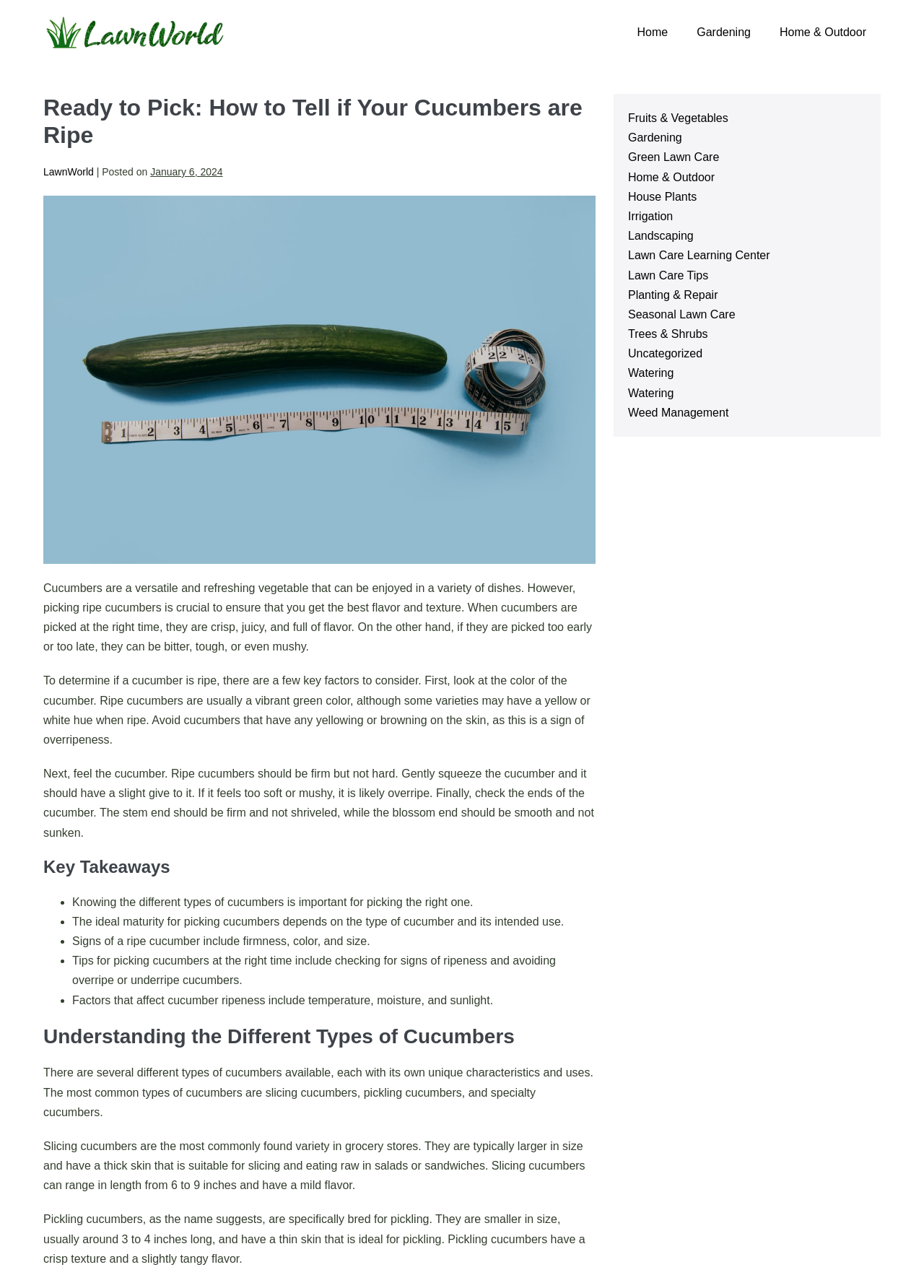Locate the bounding box coordinates of the area that needs to be clicked to fulfill the following instruction: "Click on the 'Gardening' link". The coordinates should be in the format of four float numbers between 0 and 1, namely [left, top, right, bottom].

[0.738, 0.012, 0.828, 0.038]